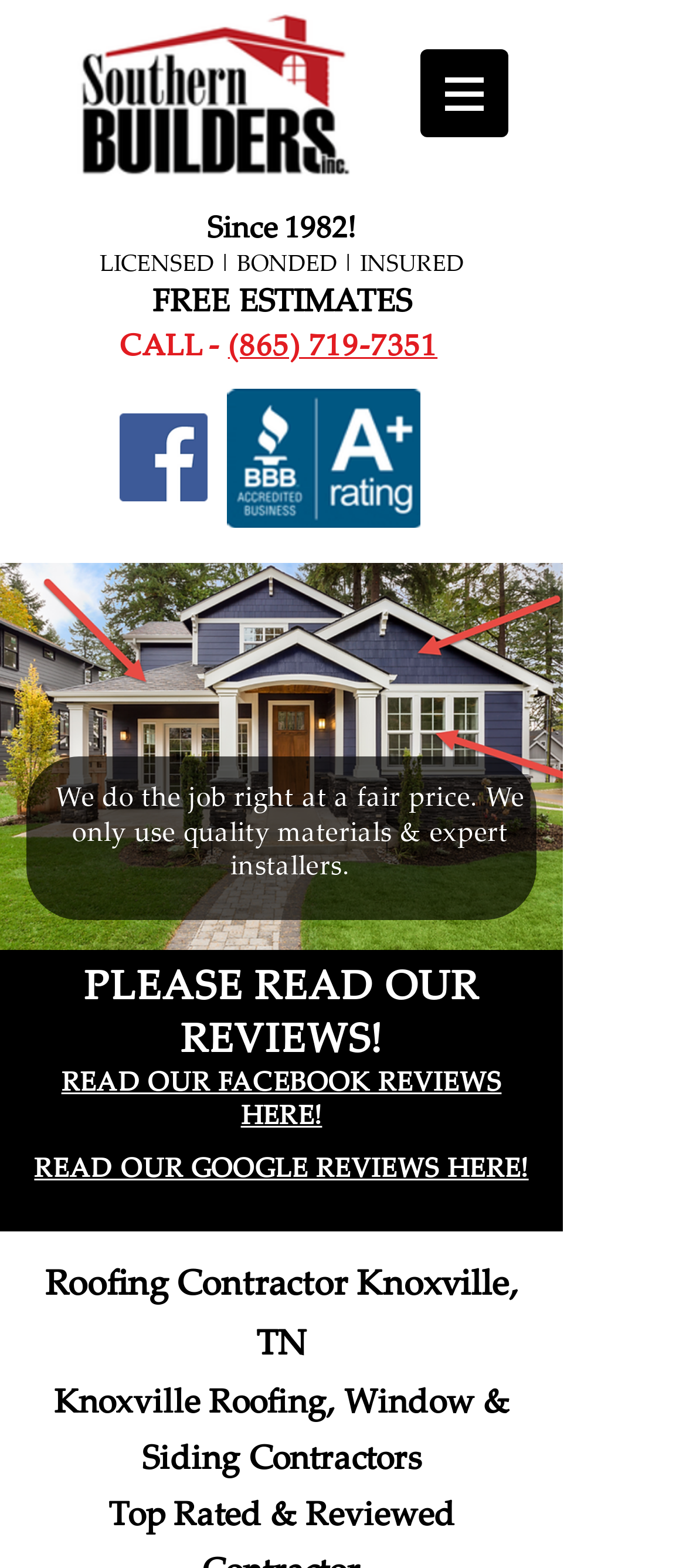What is the company's experience in years?
Kindly offer a detailed explanation using the data available in the image.

I found the answer by looking at the StaticText element 'Since 1982!' which is located at [0.301, 0.131, 0.519, 0.157]. This text suggests that the company has been in business for a certain number of years, which is explicitly stated as 'Since 1982'.